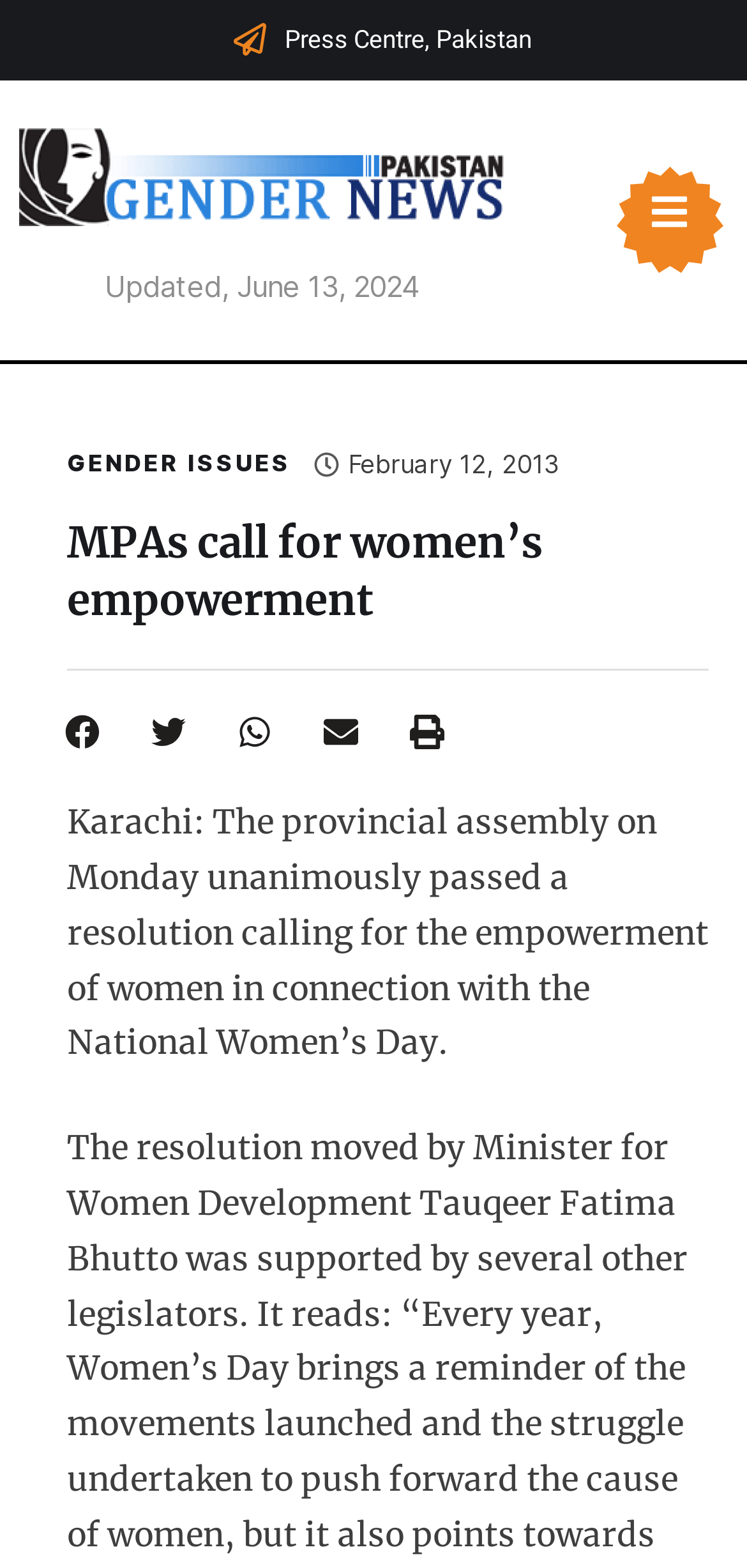Please specify the bounding box coordinates in the format (top-left x, top-left y, bottom-right x, bottom-right y), with all values as floating point numbers between 0 and 1. Identify the bounding box of the UI element described by: February 12, 2013

[0.421, 0.283, 0.749, 0.309]